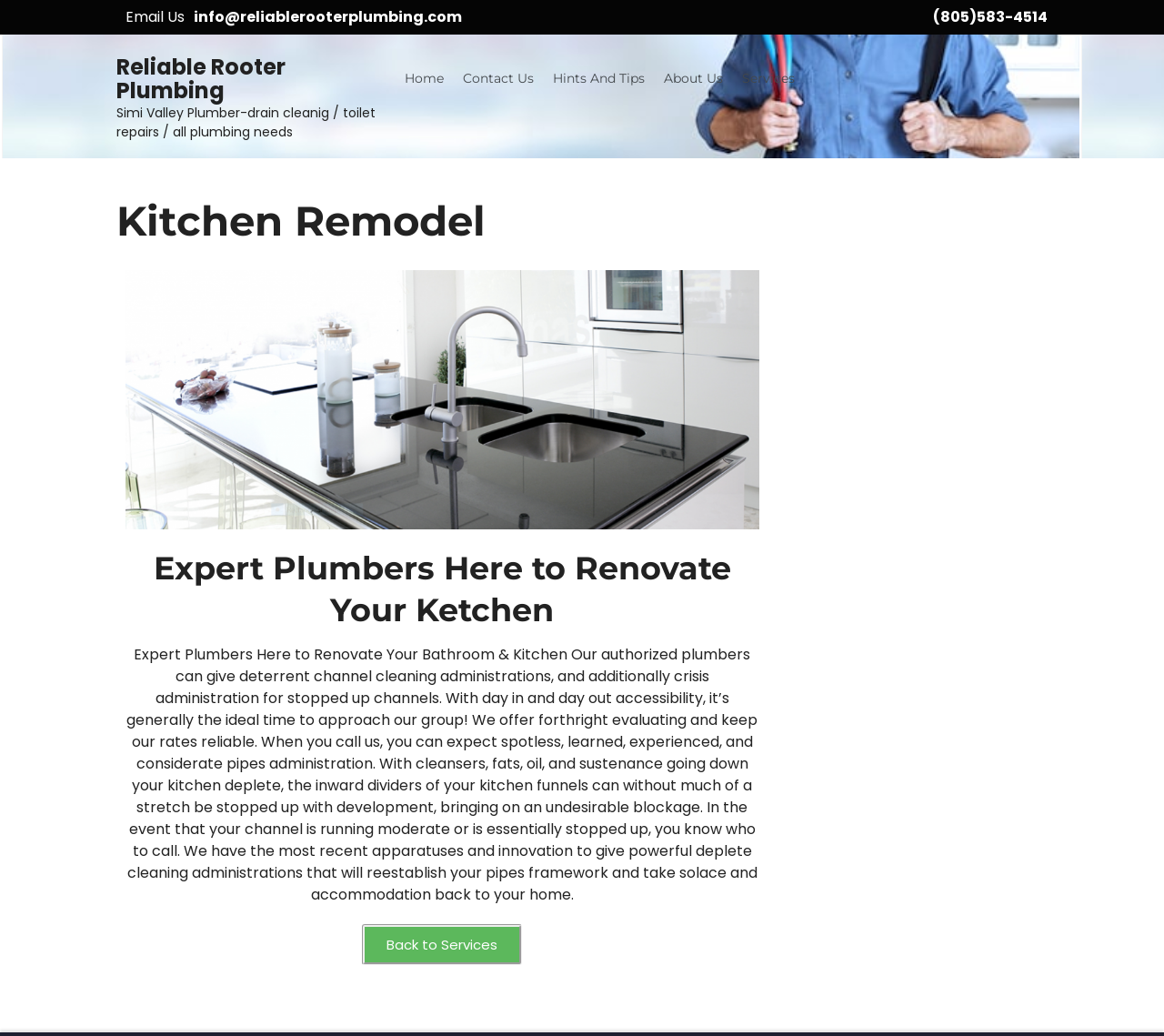Please identify the bounding box coordinates of the element I need to click to follow this instruction: "Back to services".

[0.311, 0.892, 0.449, 0.932]